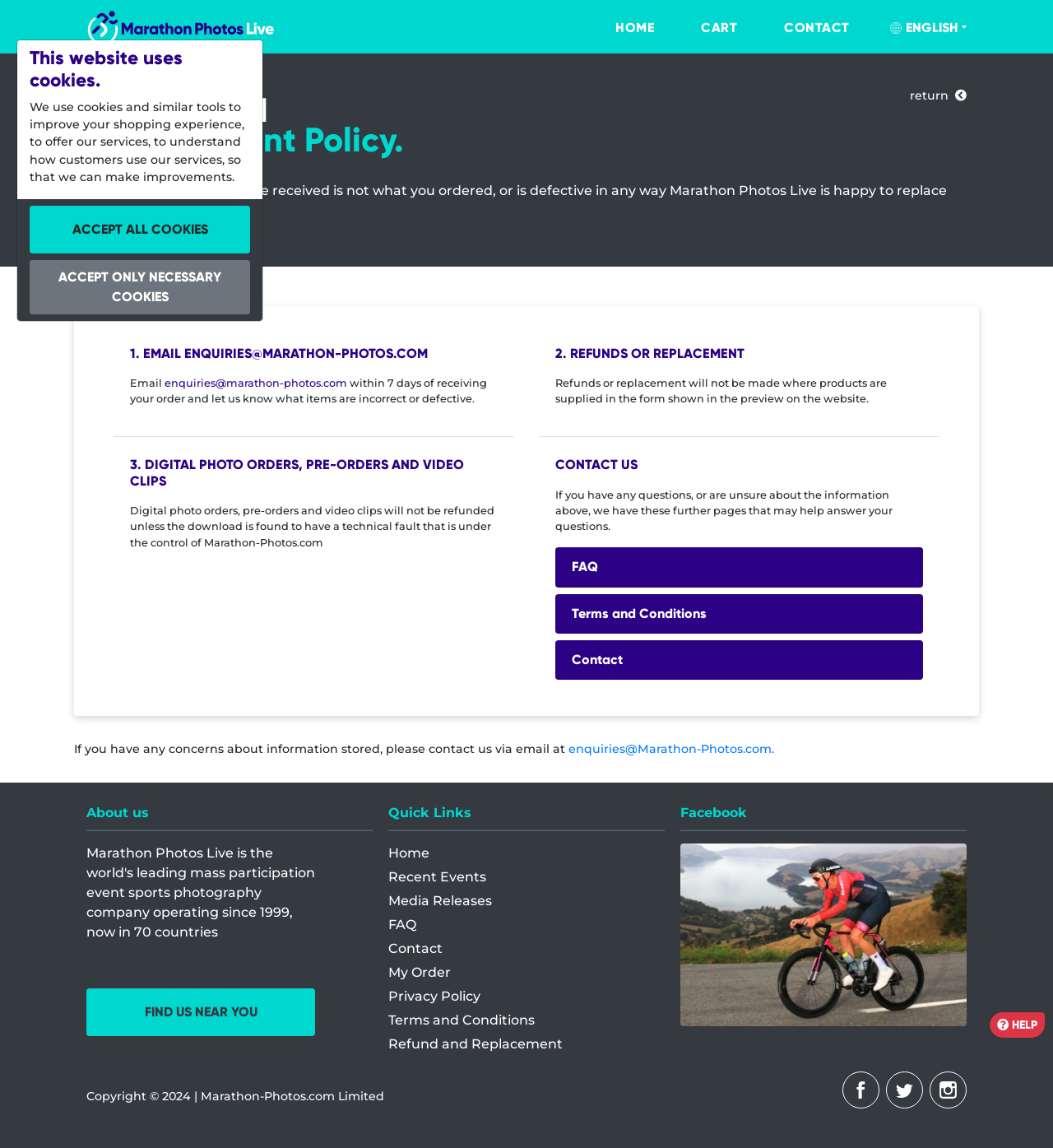Locate the bounding box coordinates of the area you need to click to fulfill this instruction: 'Click on CONTACT'. The coordinates must be in the form of four float numbers ranging from 0 to 1: [left, top, right, bottom].

[0.739, 0.01, 0.813, 0.039]